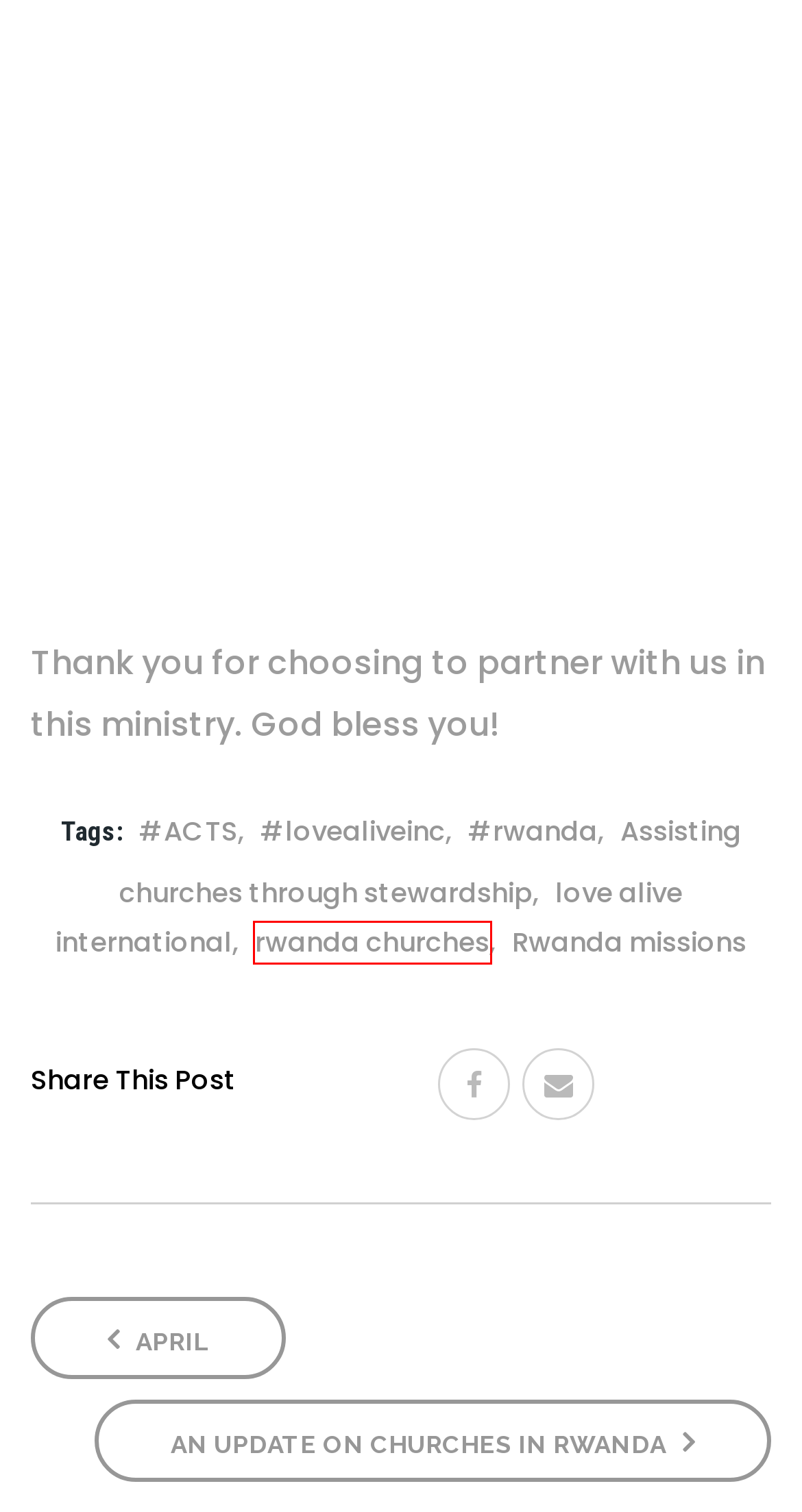You have a screenshot of a webpage with an element surrounded by a red bounding box. Choose the webpage description that best describes the new page after clicking the element inside the red bounding box. Here are the candidates:
A. love alive international – Love Alive International
B. rwanda churches – Love Alive International
C. Rwanda missions – Love Alive International
D. #ACTS – Love Alive International
E. #lovealiveinc – Love Alive International
F. April – Love Alive International
G. #rwanda – Love Alive International
H. Assisting churches through stewardship – Love Alive International

B